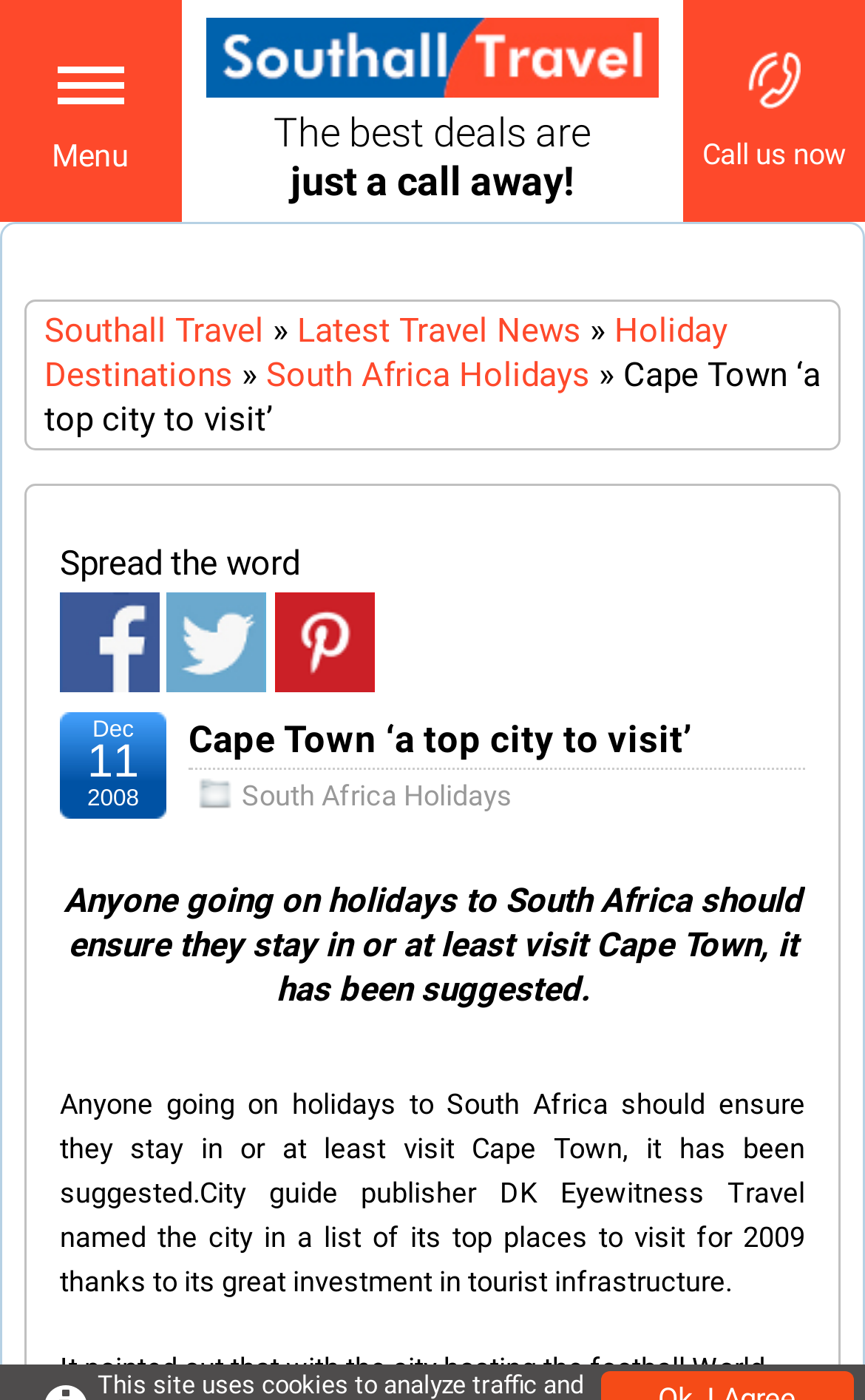Determine the bounding box coordinates for the area that should be clicked to carry out the following instruction: "Click on 'Latest Travel News'".

[0.344, 0.222, 0.672, 0.25]